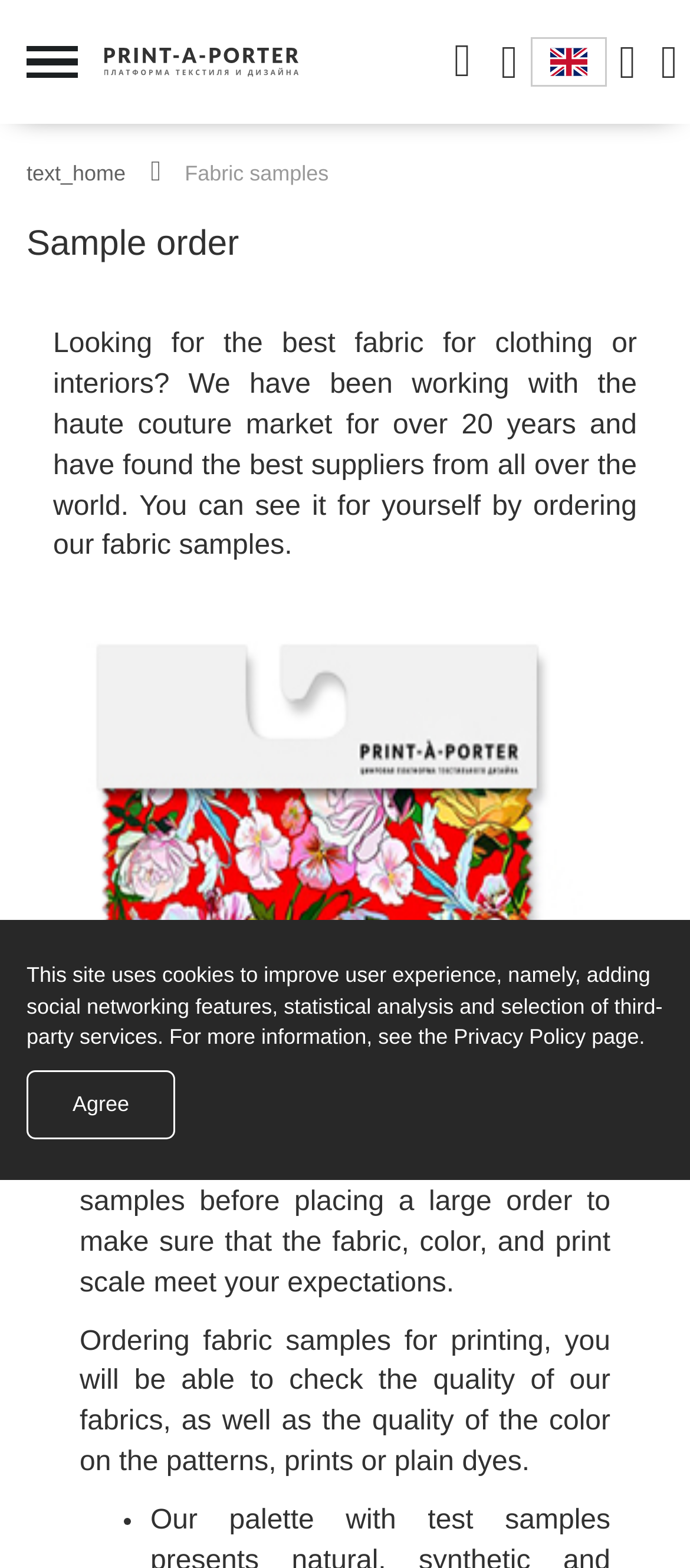From the webpage screenshot, identify the region described by Kevin Kniestedt. Provide the bounding box coordinates as (top-left x, top-left y, bottom-right x, bottom-right y), with each value being a floating point number between 0 and 1.

None